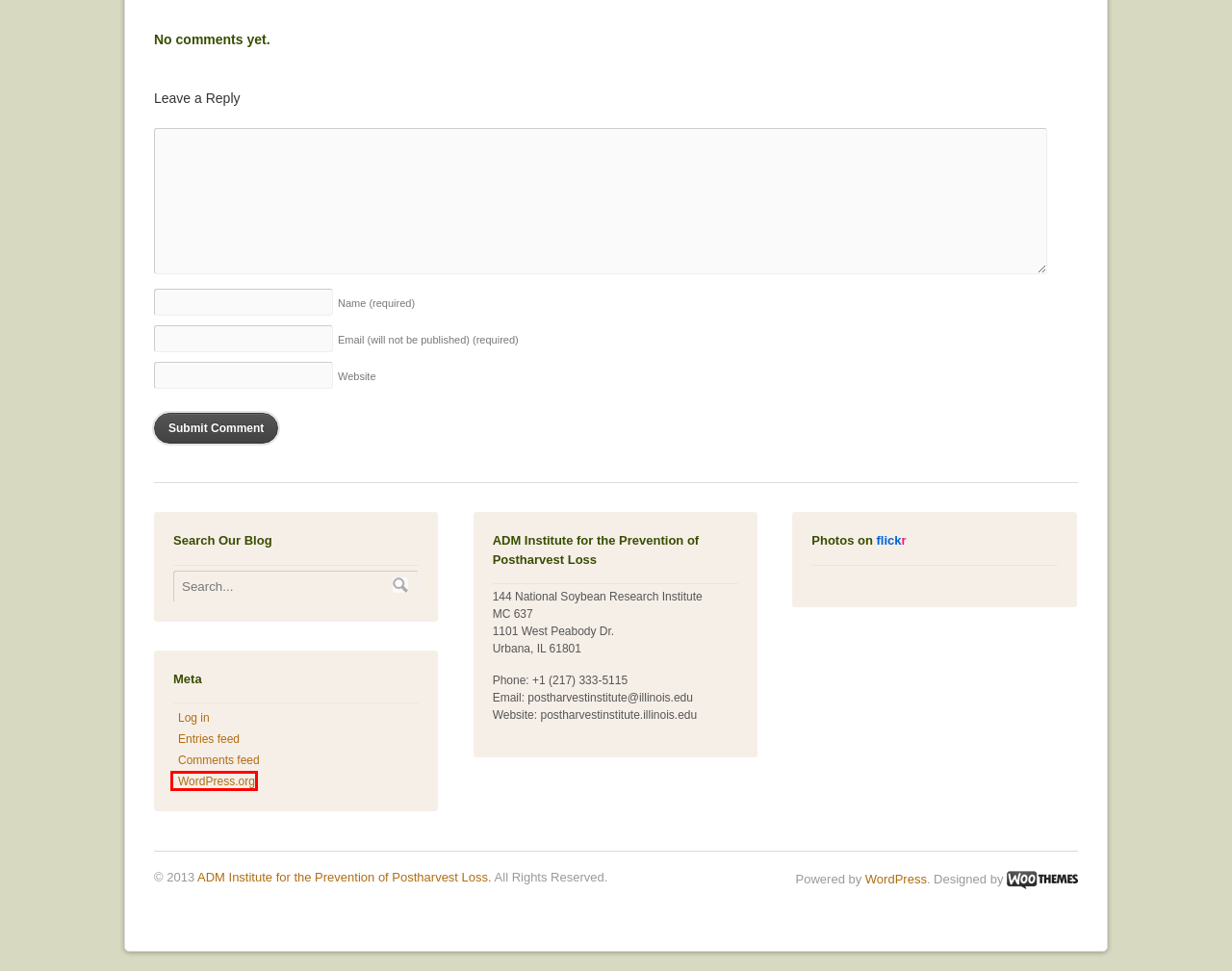Given a webpage screenshot with a UI element marked by a red bounding box, choose the description that best corresponds to the new webpage that will appear after clicking the element. The candidates are:
A. Log In ‹ Preventing Postharvest Loss — WordPress
B. Regions | Preventing Postharvest Loss
C. Blog Tool, Publishing Platform, and CMS – WordPress.org
D. Asia | Preventing Postharvest Loss
E. PHL Congress | Preventing Postharvest Loss
F. PHL in the News Archive | Preventing Postharvest Loss
G. UK Supermarkets Reject ‘Wasted Food’ Report Claims | Preventing Postharvest Loss
H. Comments for Preventing Postharvest Loss

C